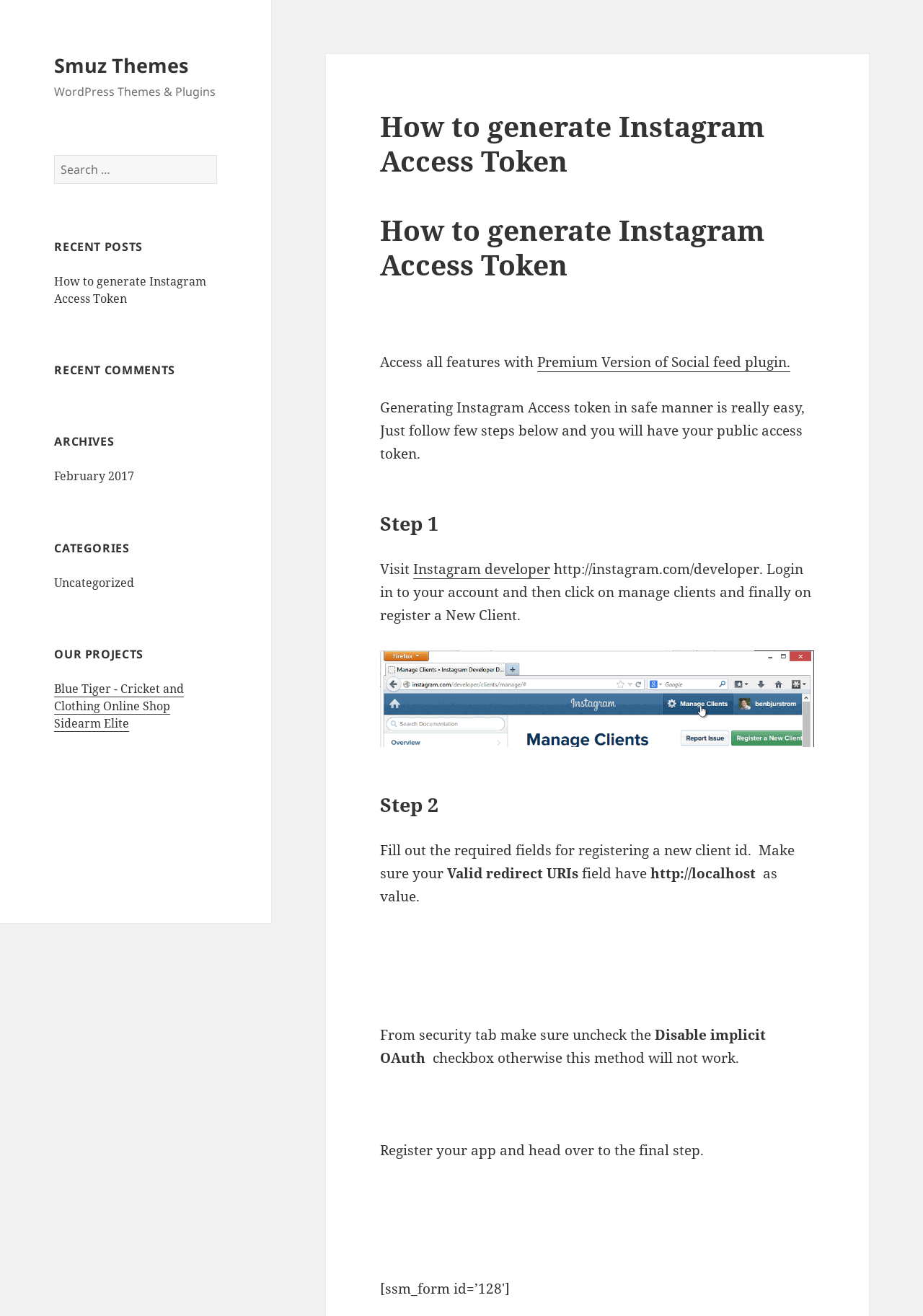Please mark the bounding box coordinates of the area that should be clicked to carry out the instruction: "Read recent post about Instagram Access Token".

[0.059, 0.208, 0.224, 0.233]